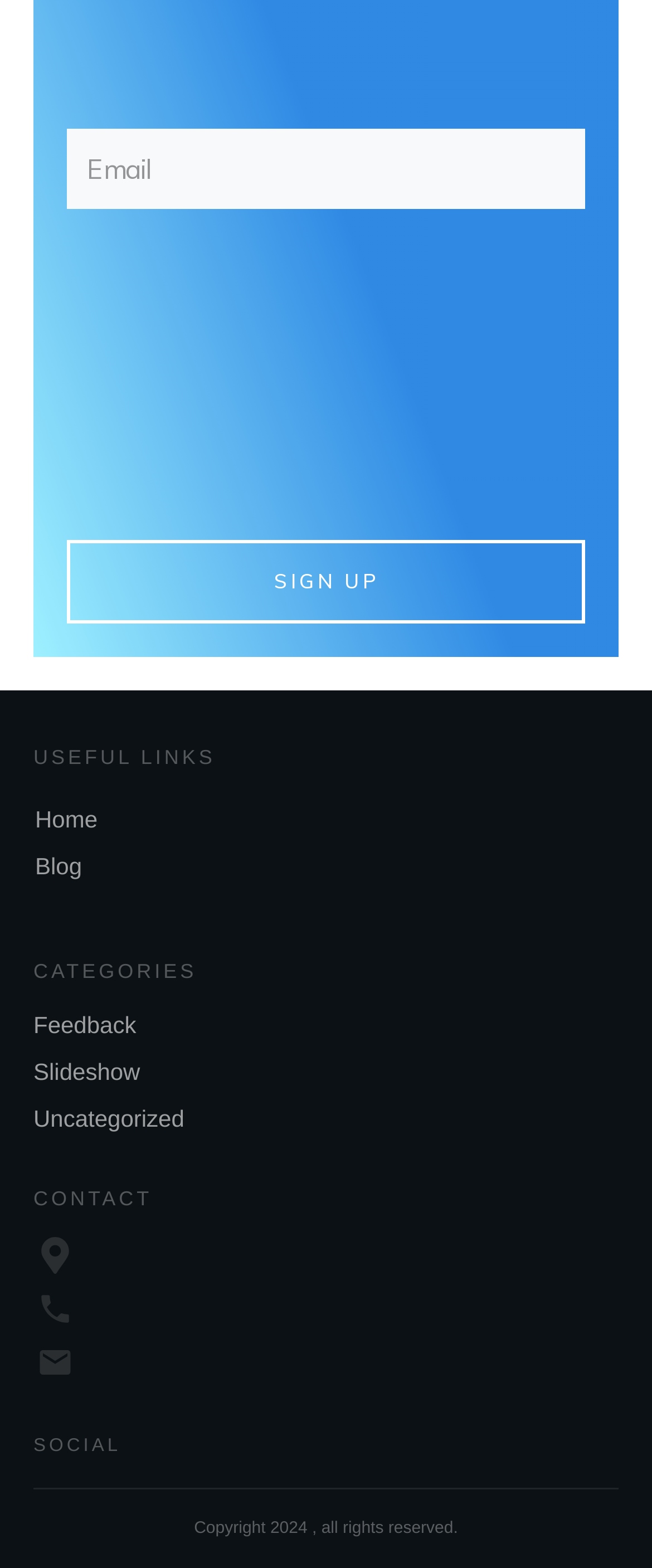Please provide a detailed answer to the question below by examining the image:
What is the category with the most links?

The category with the most links is 'Uncategorized', which has one link. This is determined by examining the links under the 'CATEGORIES' section, where 'Uncategorized' has one link, while the other categories have no links.